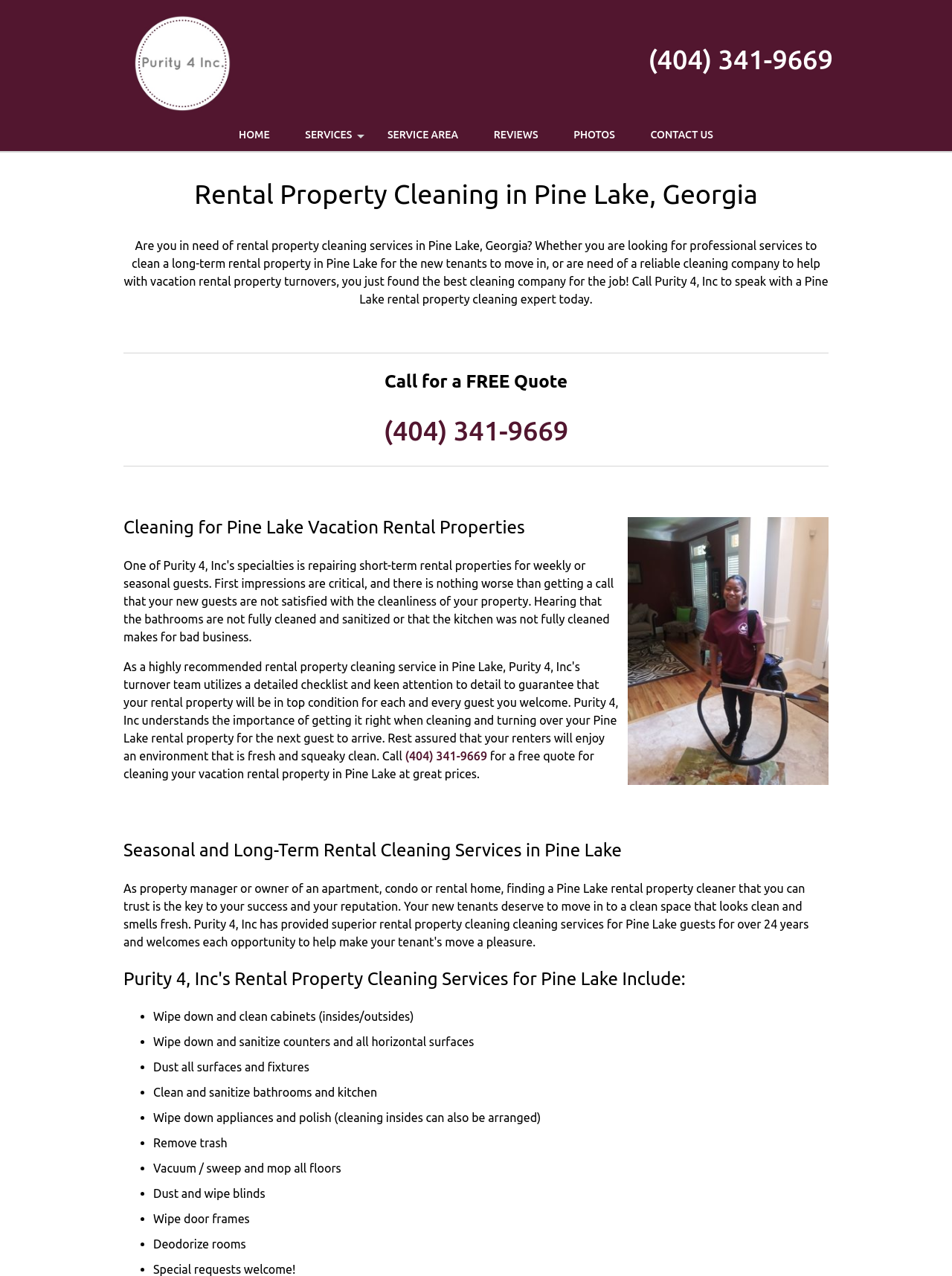Where is Purity 4, Inc located?
Can you provide a detailed and comprehensive answer to the question?

The webpage mentions that Purity 4, Inc provides rental property cleaning services in Pine Lake, Georgia, and the meta description also mentions Pine Lake, Georgia as the location.